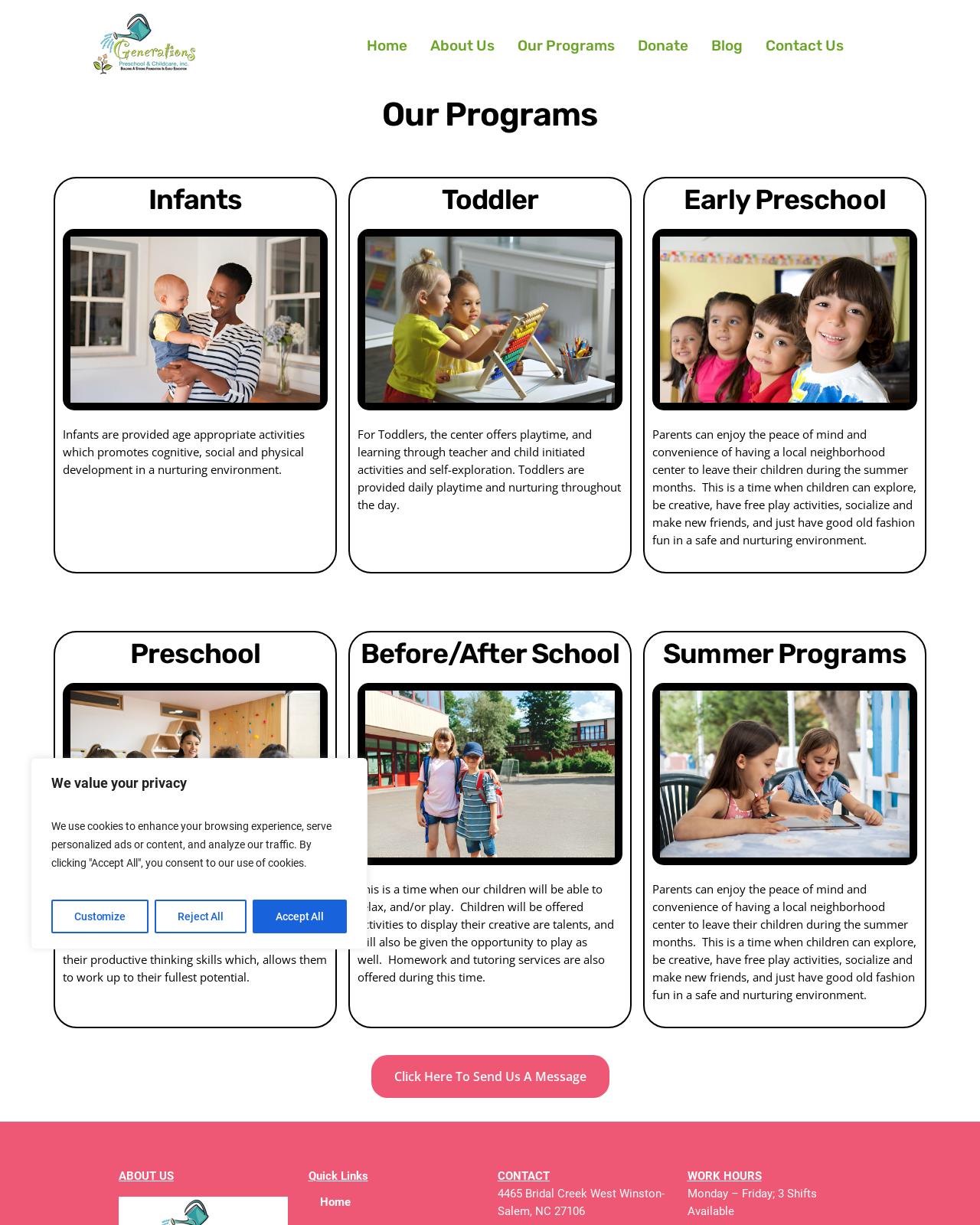Identify the bounding box coordinates of the clickable region required to complete the instruction: "Click the Home link". The coordinates should be given as four float numbers within the range of 0 and 1, i.e., [left, top, right, bottom].

[0.362, 0.022, 0.427, 0.052]